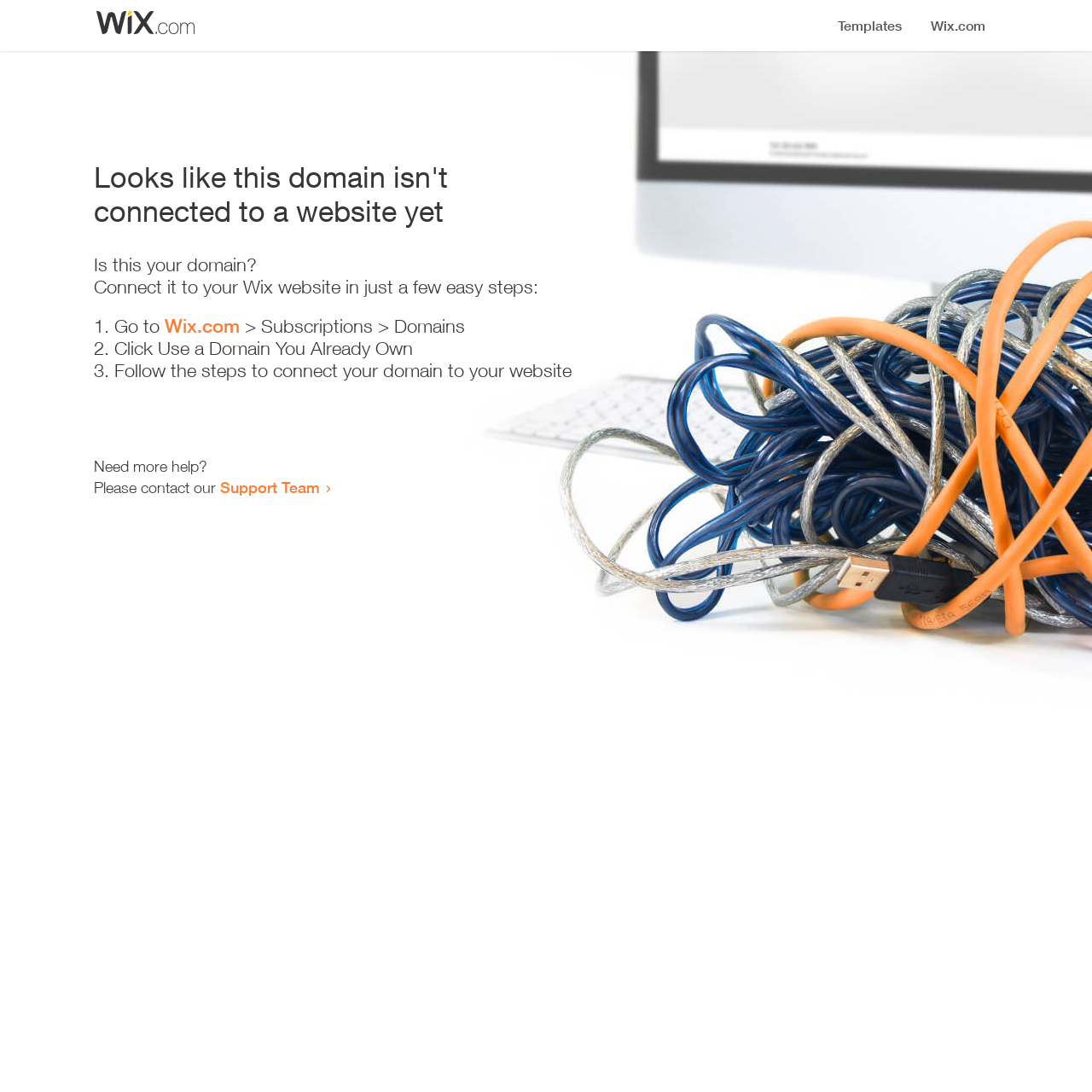Create a detailed description of the webpage's content and layout.

The webpage appears to be an error page, indicating that a domain is not connected to a website yet. At the top, there is a small image, likely a logo or icon. Below the image, a prominent heading reads "Looks like this domain isn't connected to a website yet". 

Underneath the heading, there is a series of instructions to connect the domain to a Wix website. The instructions are presented in a step-by-step format, with each step numbered and accompanied by a brief description. The first step is to go to Wix.com, followed by navigating to the Subscriptions and Domains section. The second step is to click "Use a Domain You Already Own", and the third step is to follow the instructions to connect the domain to the website.

At the bottom of the page, there is a section offering additional help, with a message "Need more help?" followed by an invitation to contact the Support Team via a link.